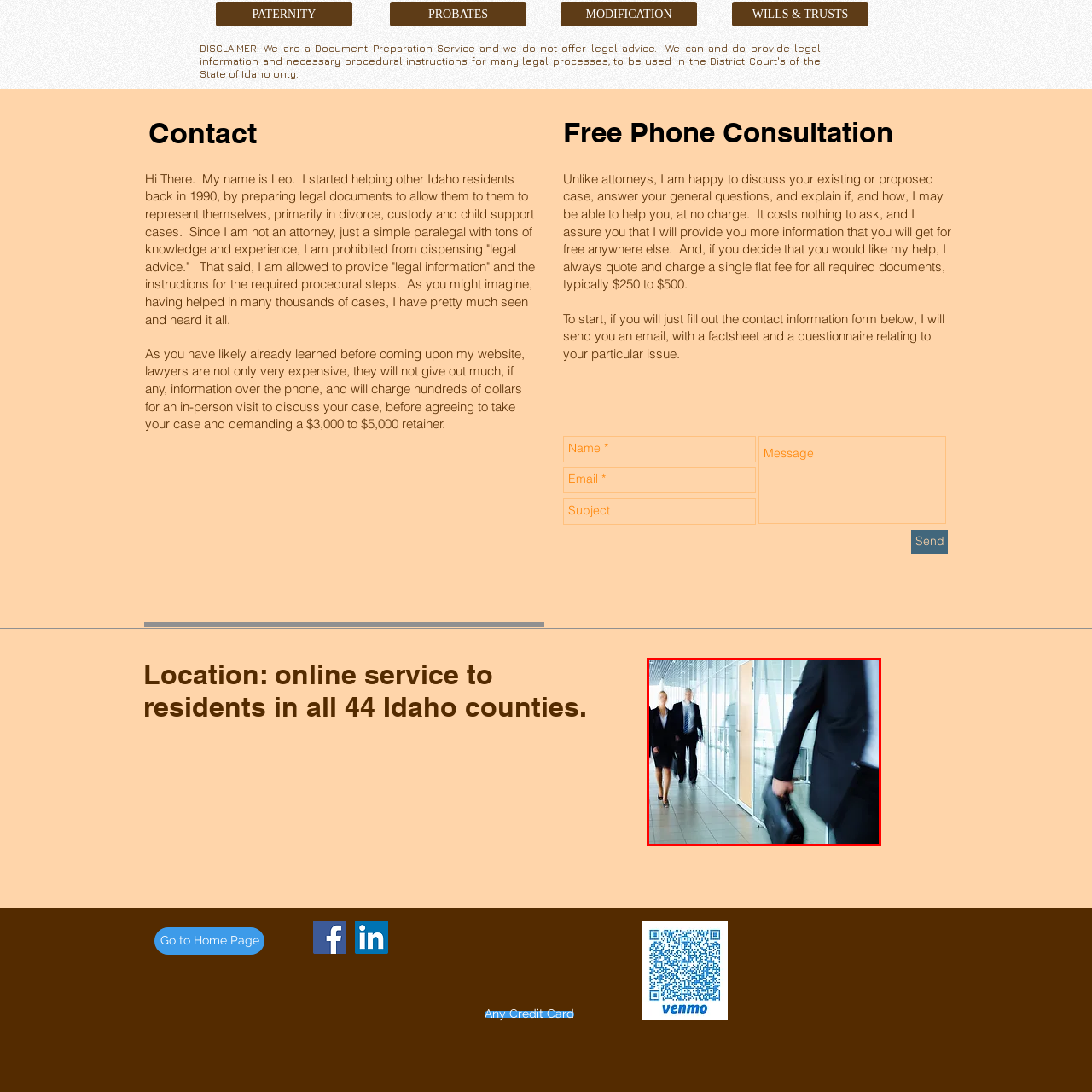What type of atmosphere is created in the corridor?
Look at the area highlighted by the red bounding box and answer the question in detail, drawing from the specifics shown in the image.

The glass walls of the corridor allow natural light to illuminate the space, creating a bright and engaging atmosphere that is conducive to productivity and professionalism, which is fitting for a legal office or corporate environment.